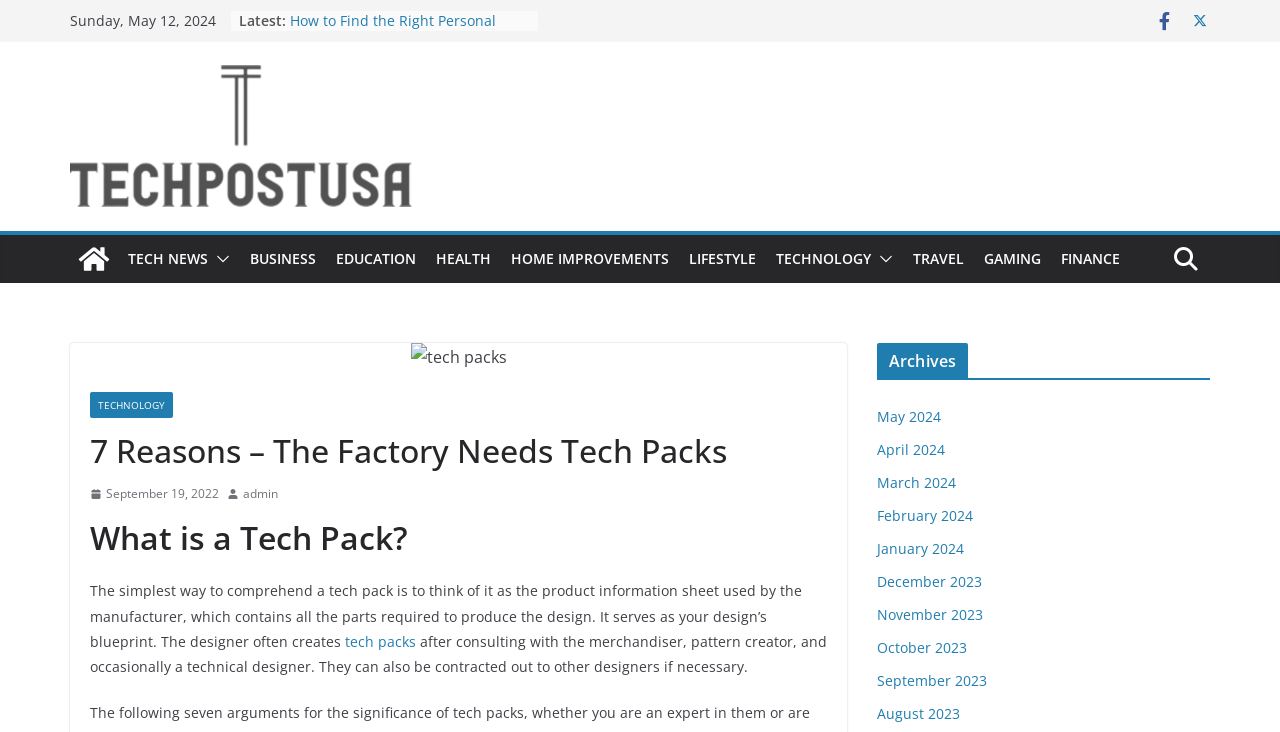Find the bounding box coordinates for the area you need to click to carry out the instruction: "Learn about 'What is a Tech Pack?'". The coordinates should be four float numbers between 0 and 1, indicated as [left, top, right, bottom].

[0.07, 0.706, 0.646, 0.763]